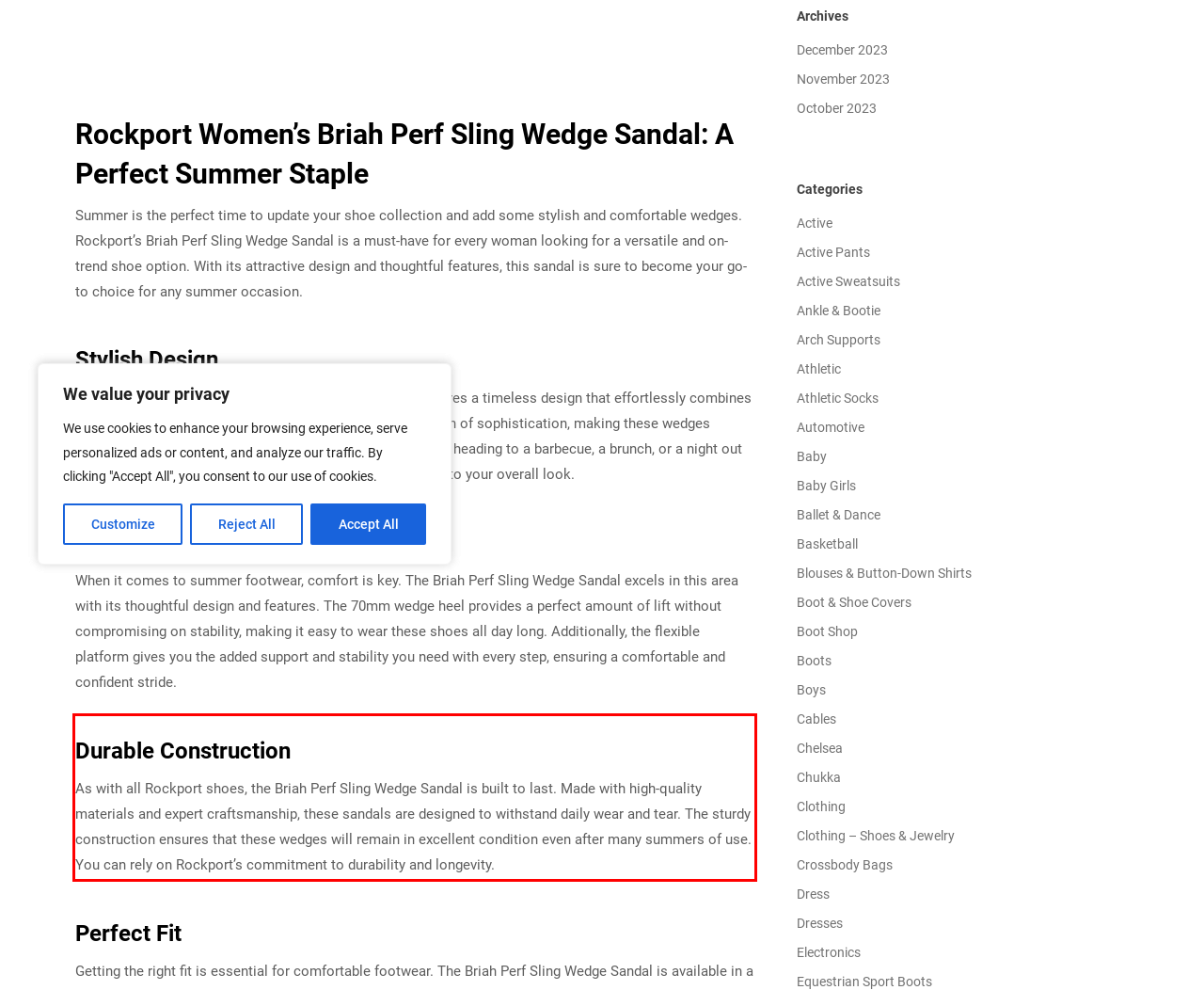Examine the screenshot of the webpage, locate the red bounding box, and perform OCR to extract the text contained within it.

As with all Rockport shoes, the Briah Perf Sling Wedge Sandal is built to last. Made with high-quality materials and expert craftsmanship, these sandals are designed to withstand daily wear and tear. The sturdy construction ensures that these wedges will remain in excellent condition even after many summers of use. You can rely on Rockport’s commitment to durability and longevity.